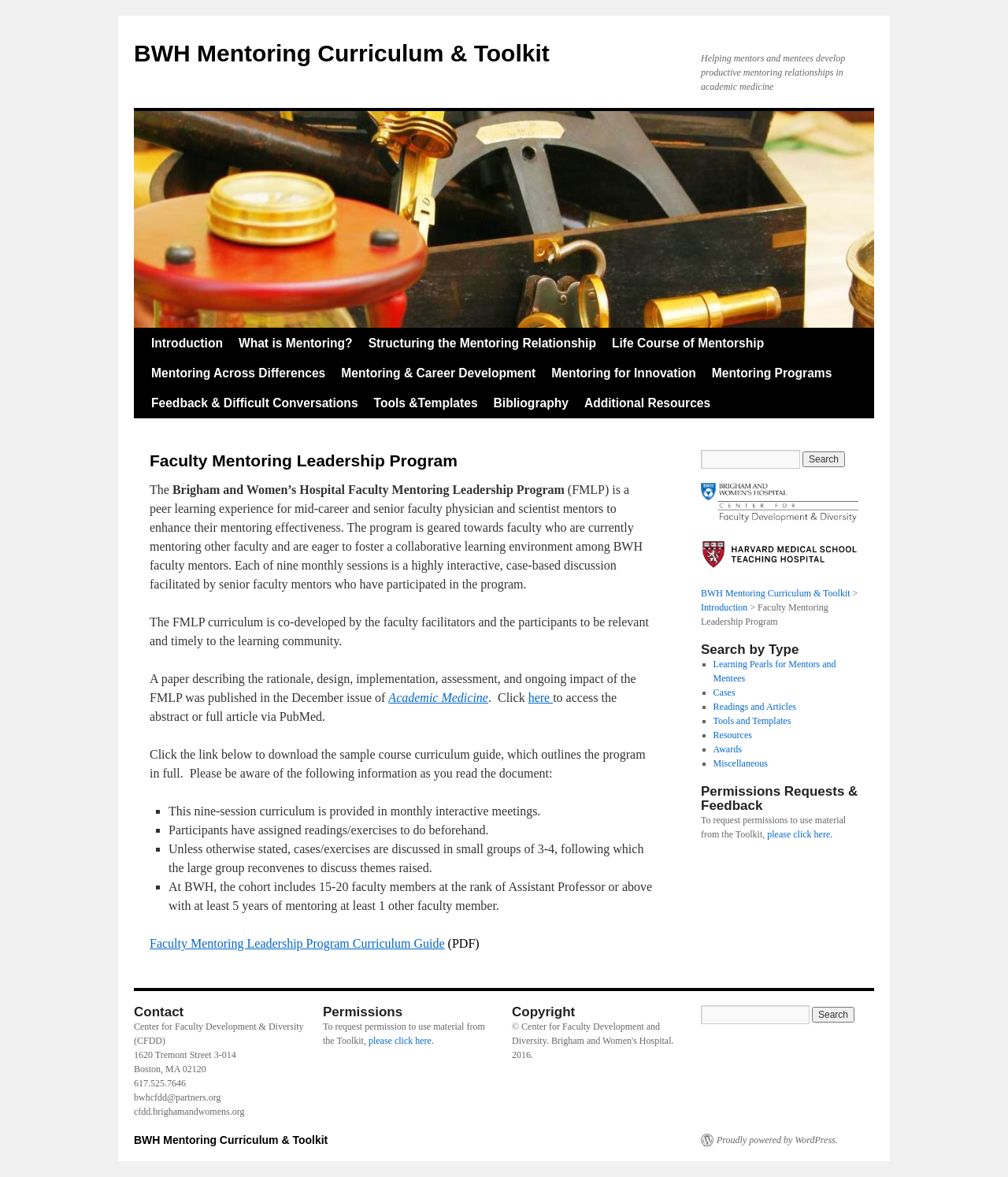Identify the bounding box coordinates for the element that needs to be clicked to fulfill this instruction: "Search for something". Provide the coordinates in the format of four float numbers between 0 and 1: [left, top, right, bottom].

[0.695, 0.382, 0.794, 0.398]